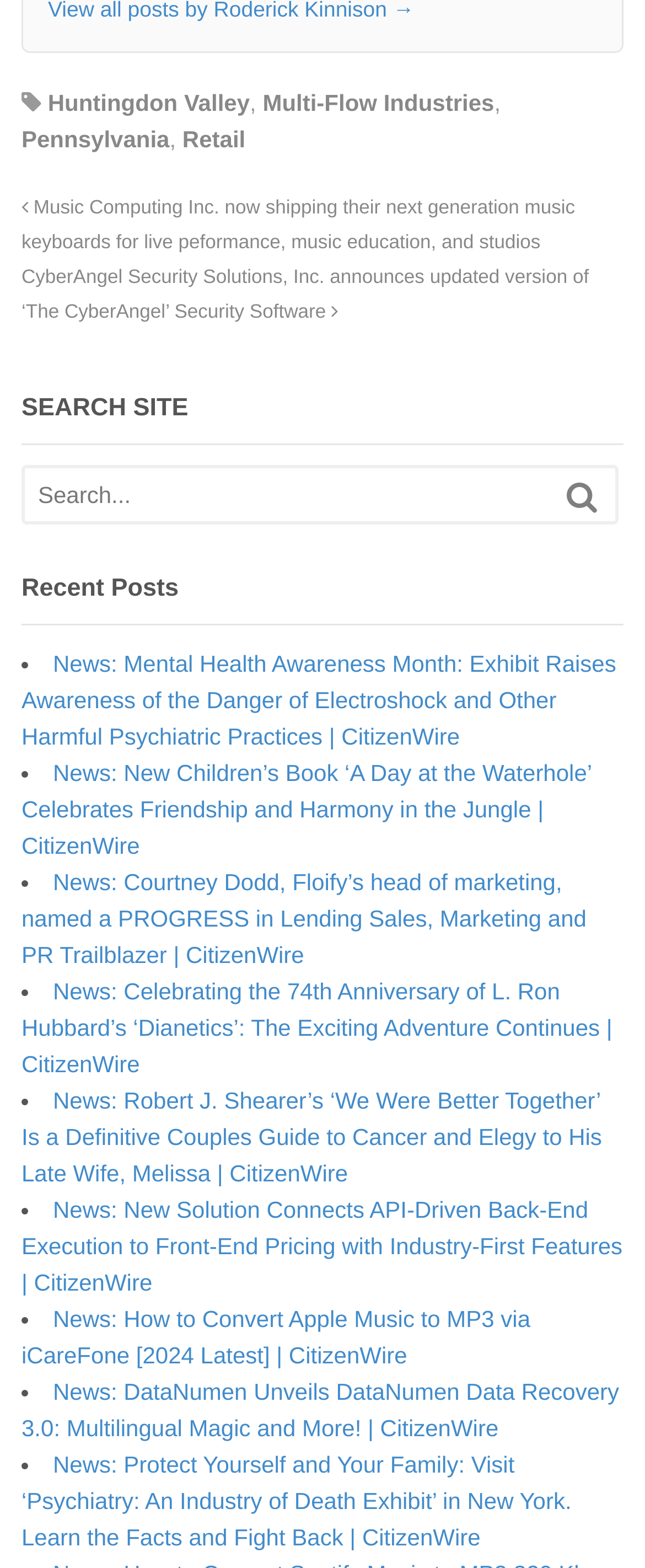What is the purpose of the textbox on the webpage?
Respond to the question with a single word or phrase according to the image.

Search